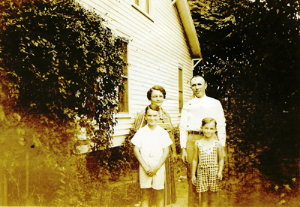Provide a comprehensive description of the image.

The image depicts a nostalgic family moment captured in 1934, featuring two adults and two children standing in front of a modest house surrounded by greenery. The adult couple, dressed in attire typical of the era, stand proudly behind the children, showcasing a warm familial bond. The boy in a white outfit appears cheerful, while the girl next to him wears a checkered dress, both radiating youthful innocence. Soft lighting and a sepia tone lend an atmosphere of warmth and nostalgia, reflecting a simpler time in family gatherings. This photo is attributed to Emmette's family, which includes Junior and Rose, alongside Dessie and Emmette, underlining their connections and memories shared during that era.